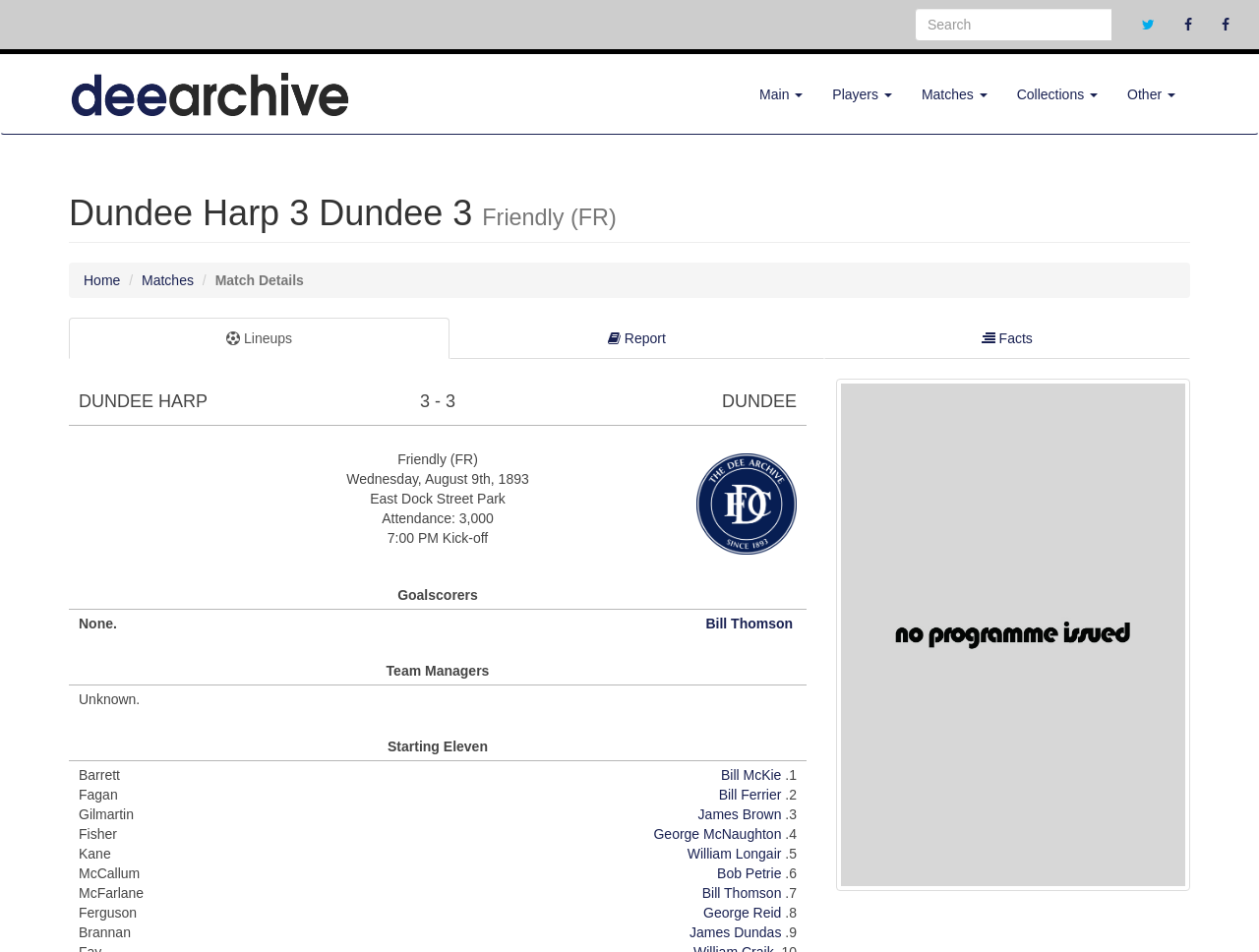Can you give a comprehensive explanation to the question given the content of the image?
What is the name of the player who played for Dundee?

The players who played for Dundee are listed in the table with the heading 'Starting Eleven'. One of the players listed is Bill Thomson.